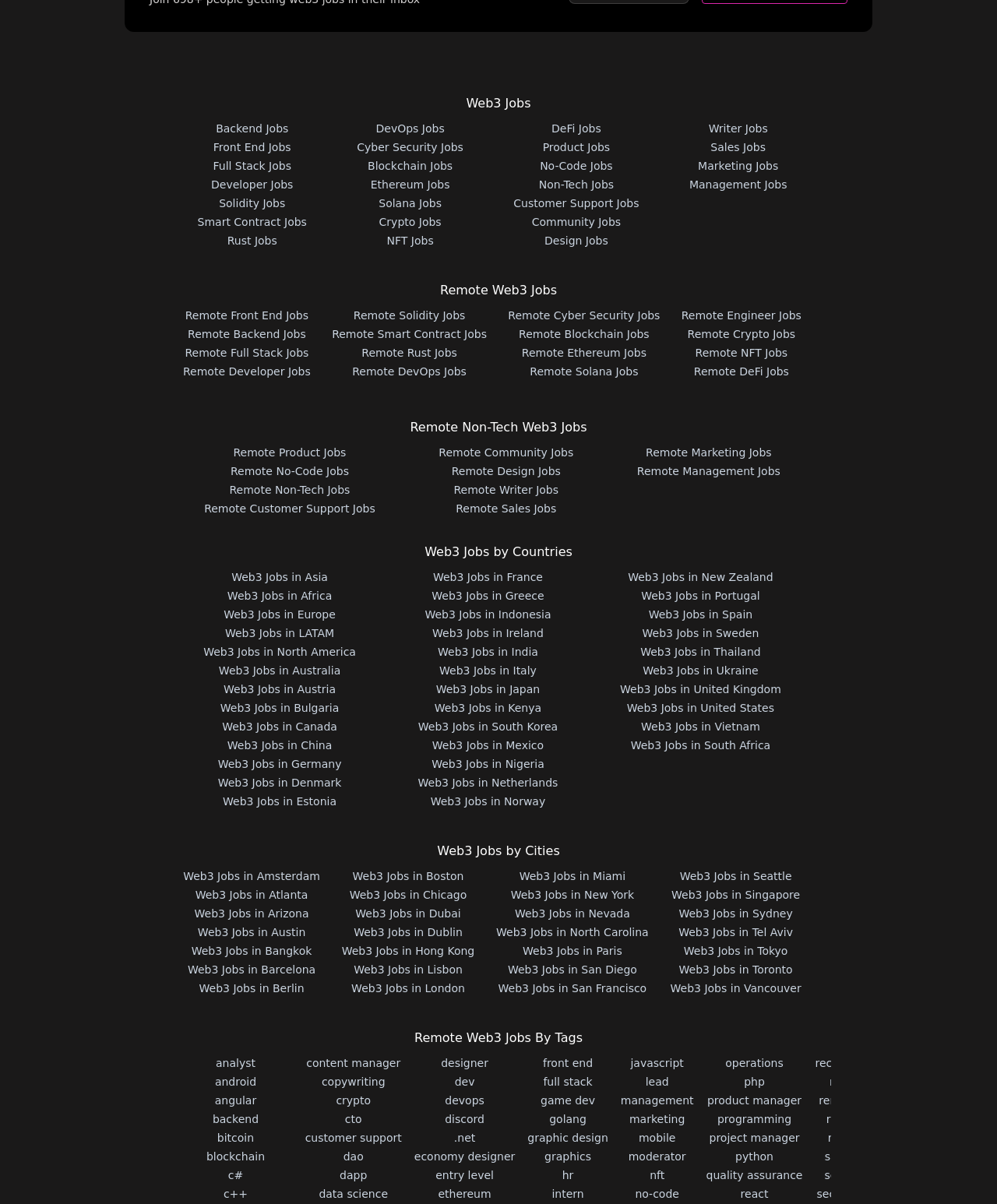Use the information in the screenshot to answer the question comprehensively: Are there non-technical Web3 jobs listed on this webpage?

Yes, there are non-technical Web3 jobs listed on this webpage, which are indicated by the links with descriptive text such as 'Product Jobs', 'No-Code Jobs', 'Non-Tech Jobs', and many others, which suggest that they do not require technical skills.